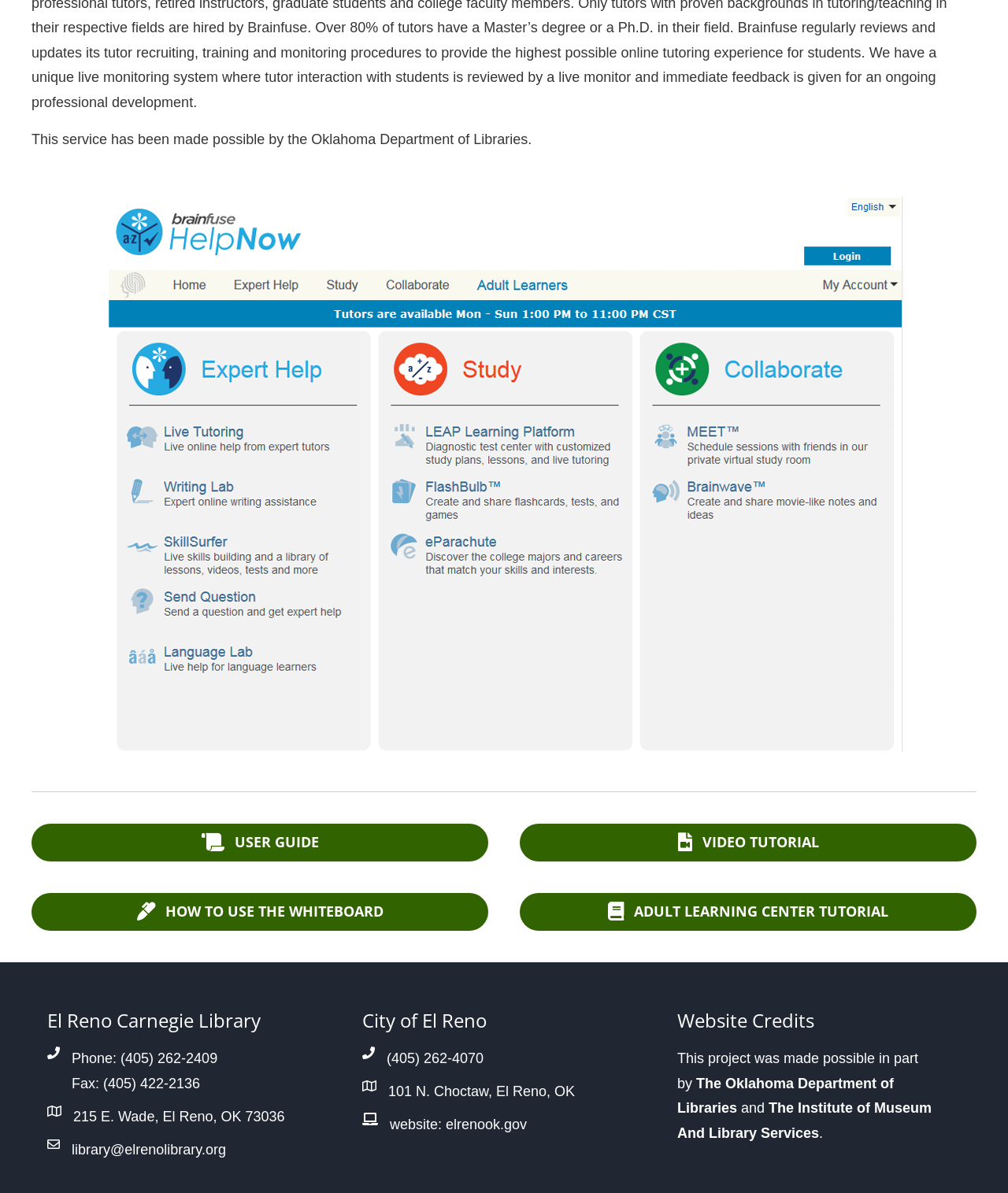What is the name of the service provided by this website?
Can you give a detailed and elaborate answer to the question?

I found the name of the service provided by this website by looking at the image element that says 'brainfuse'.